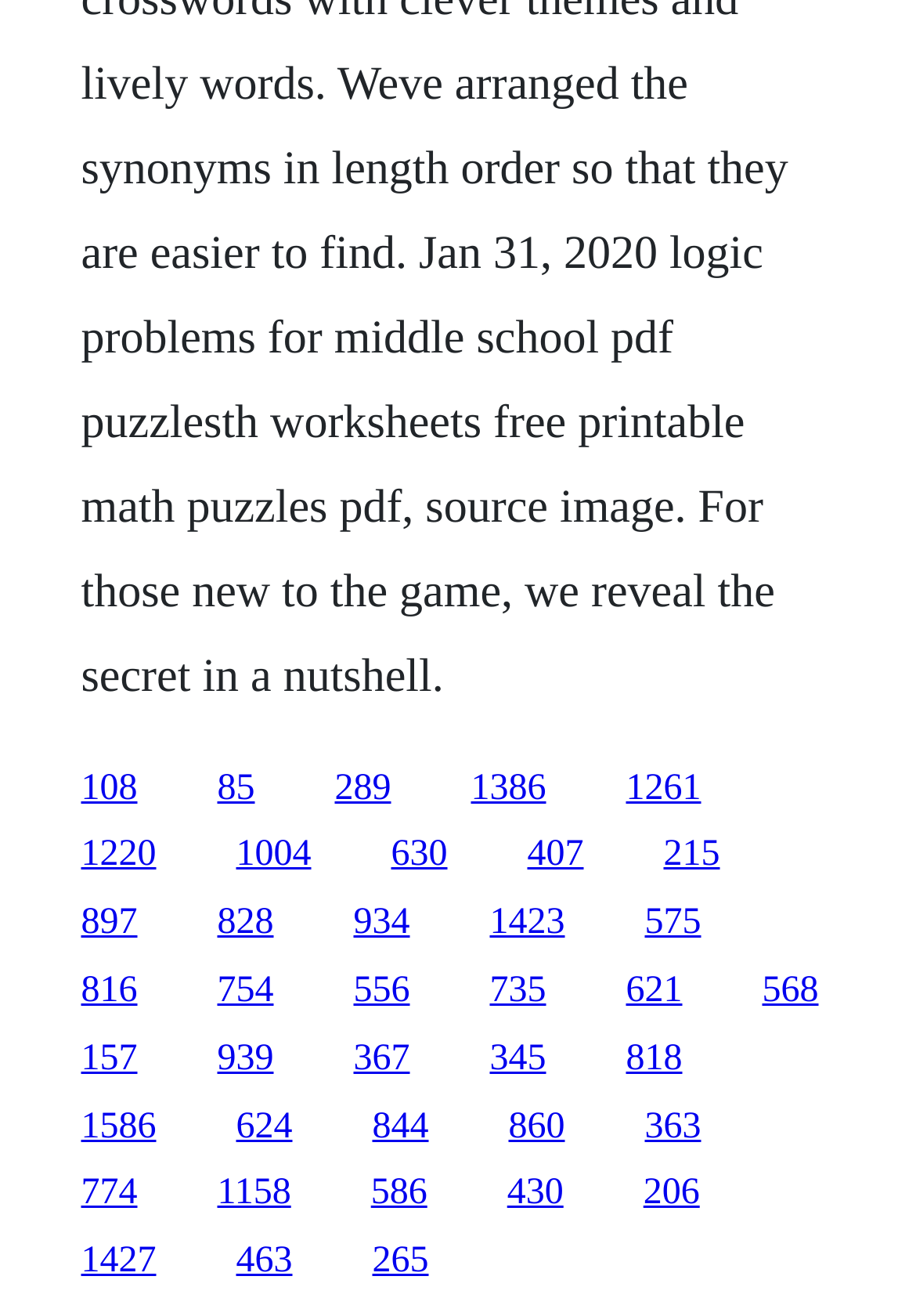Given the description of a UI element: "265", identify the bounding box coordinates of the matching element in the webpage screenshot.

[0.406, 0.943, 0.468, 0.974]